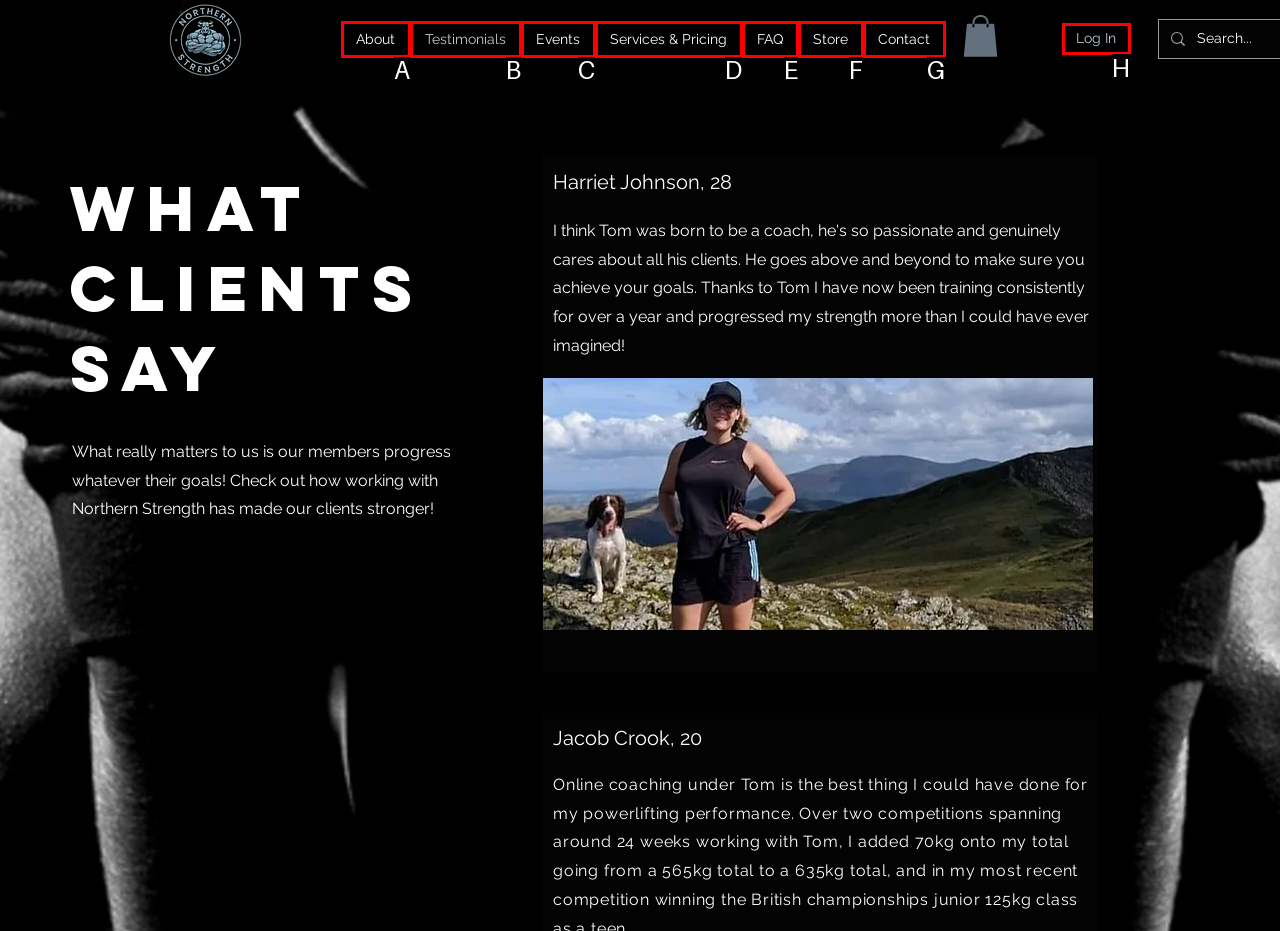Indicate the HTML element that should be clicked to perform the task: Log In Reply with the letter corresponding to the chosen option.

H